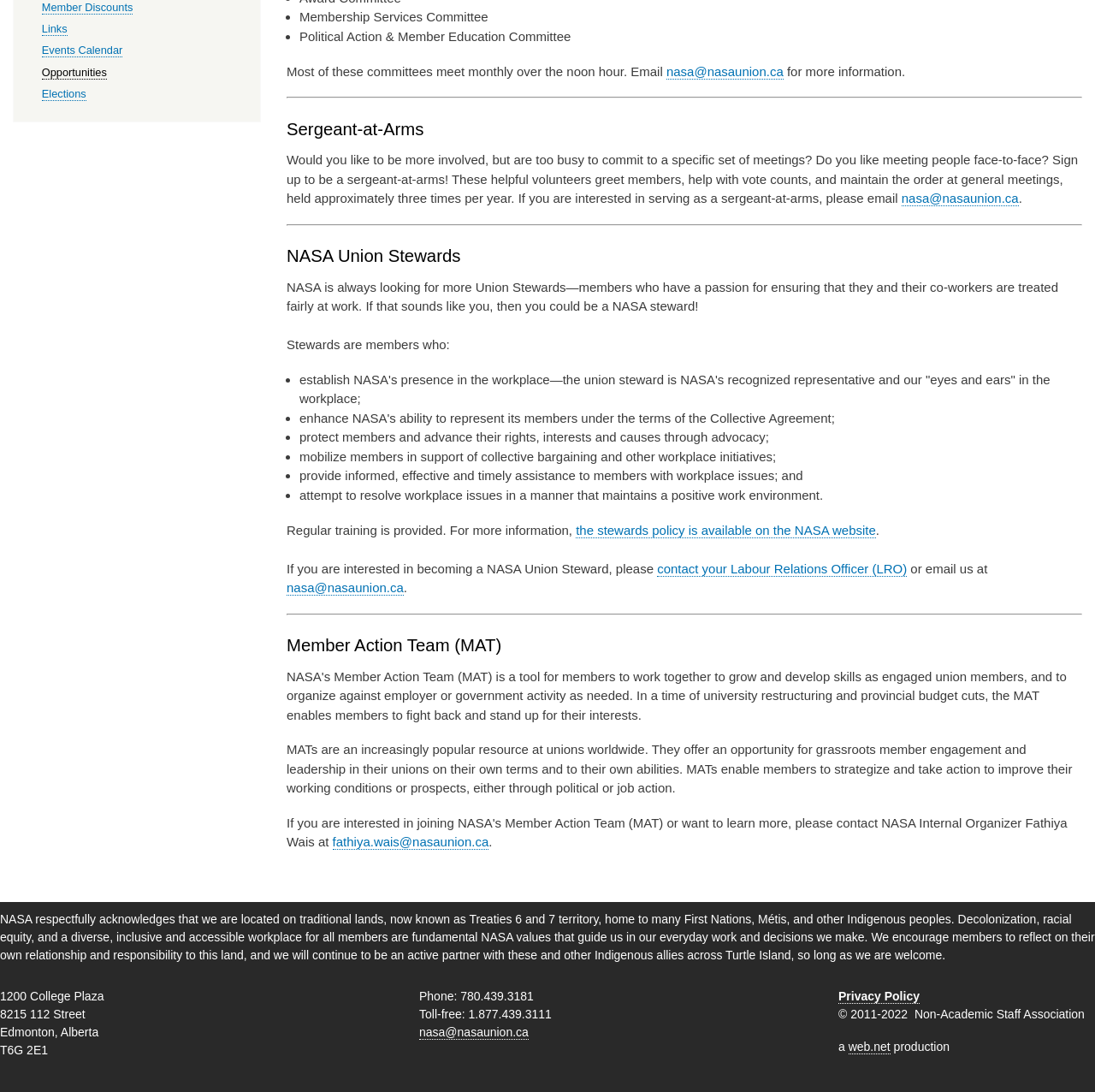Please find the bounding box coordinates (top-left x, top-left y, bottom-right x, bottom-right y) in the screenshot for the UI element described as follows: Links

[0.038, 0.02, 0.061, 0.033]